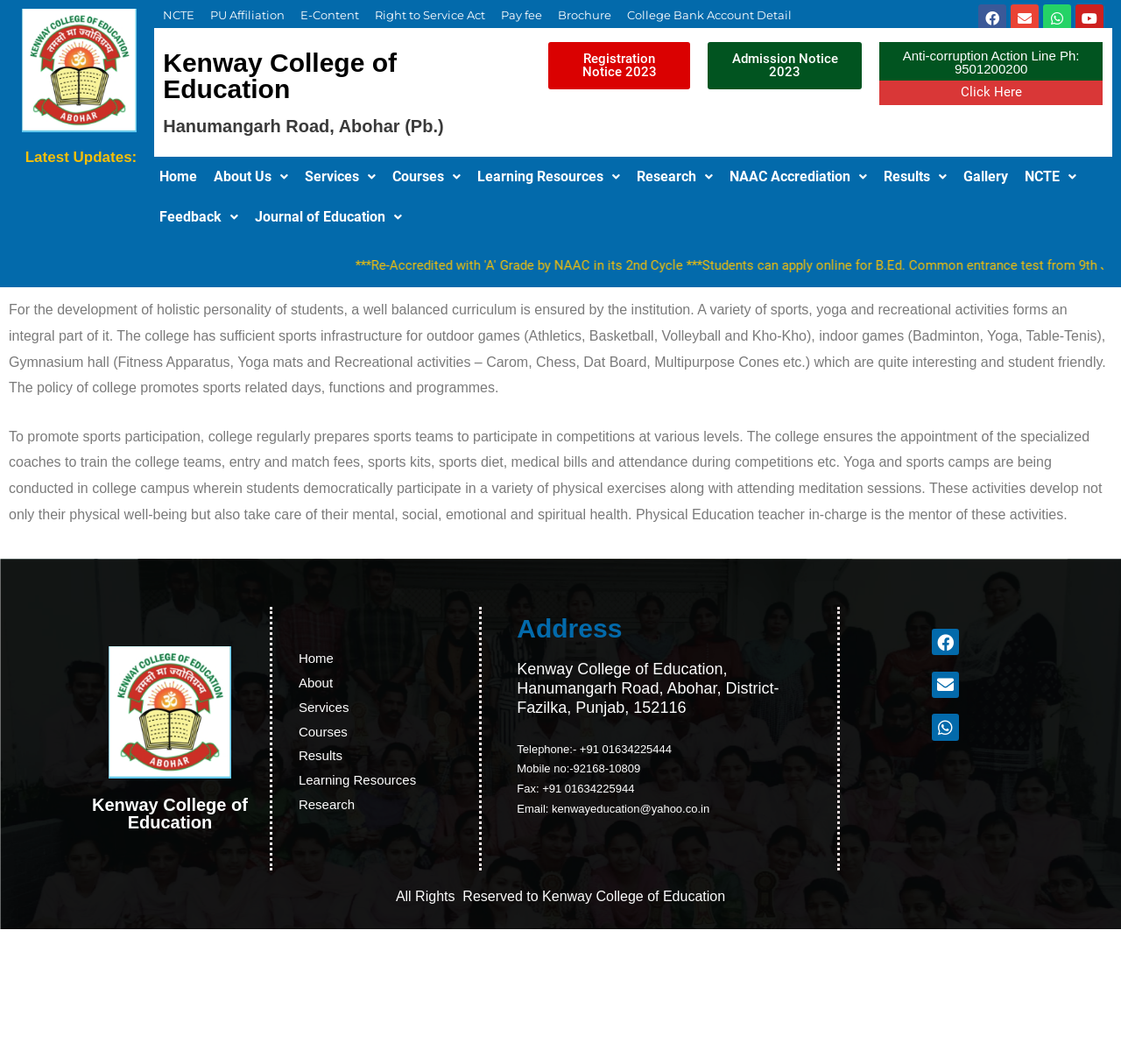Given the element description "College Bank Account Detail" in the screenshot, predict the bounding box coordinates of that UI element.

[0.56, 0.004, 0.706, 0.024]